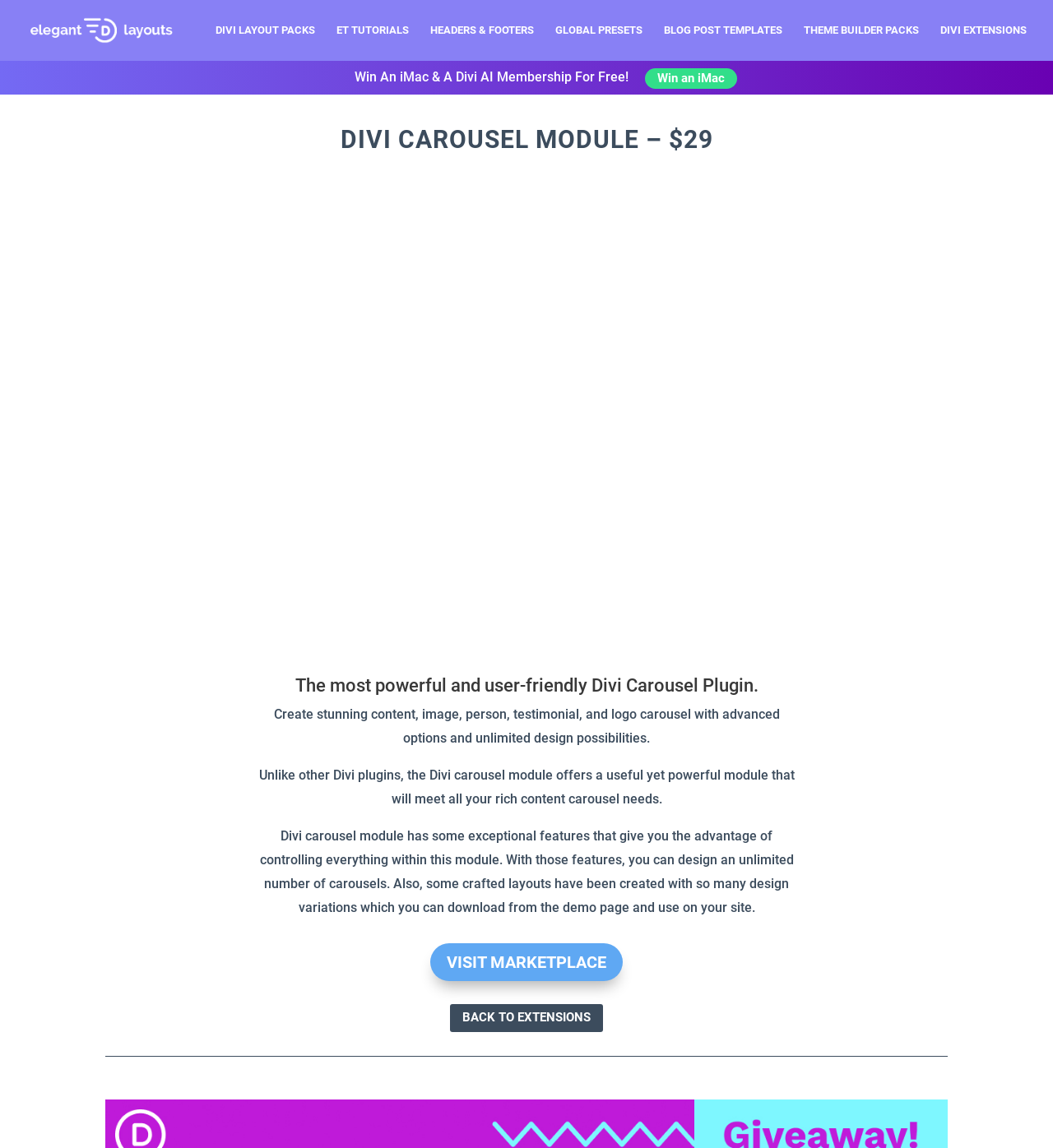Find the bounding box coordinates of the area that needs to be clicked in order to achieve the following instruction: "Win an iMac". The coordinates should be specified as four float numbers between 0 and 1, i.e., [left, top, right, bottom].

[0.612, 0.059, 0.7, 0.078]